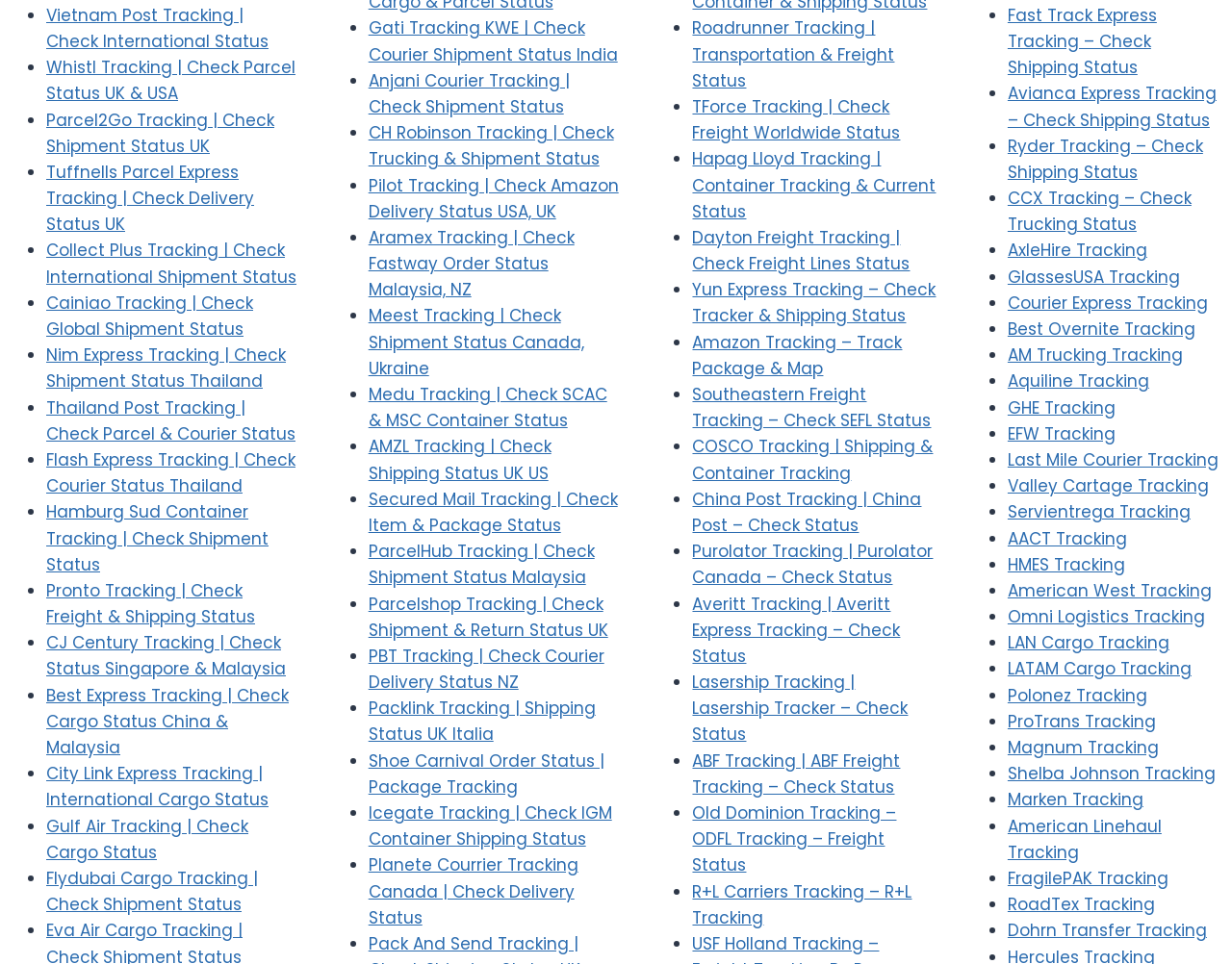What is the purpose of the list markers on the webpage?
Based on the image, answer the question with as much detail as possible.

The list markers, represented by '•', are used to separate each link on the webpage, making it easier to distinguish between different courier services and their tracking features.